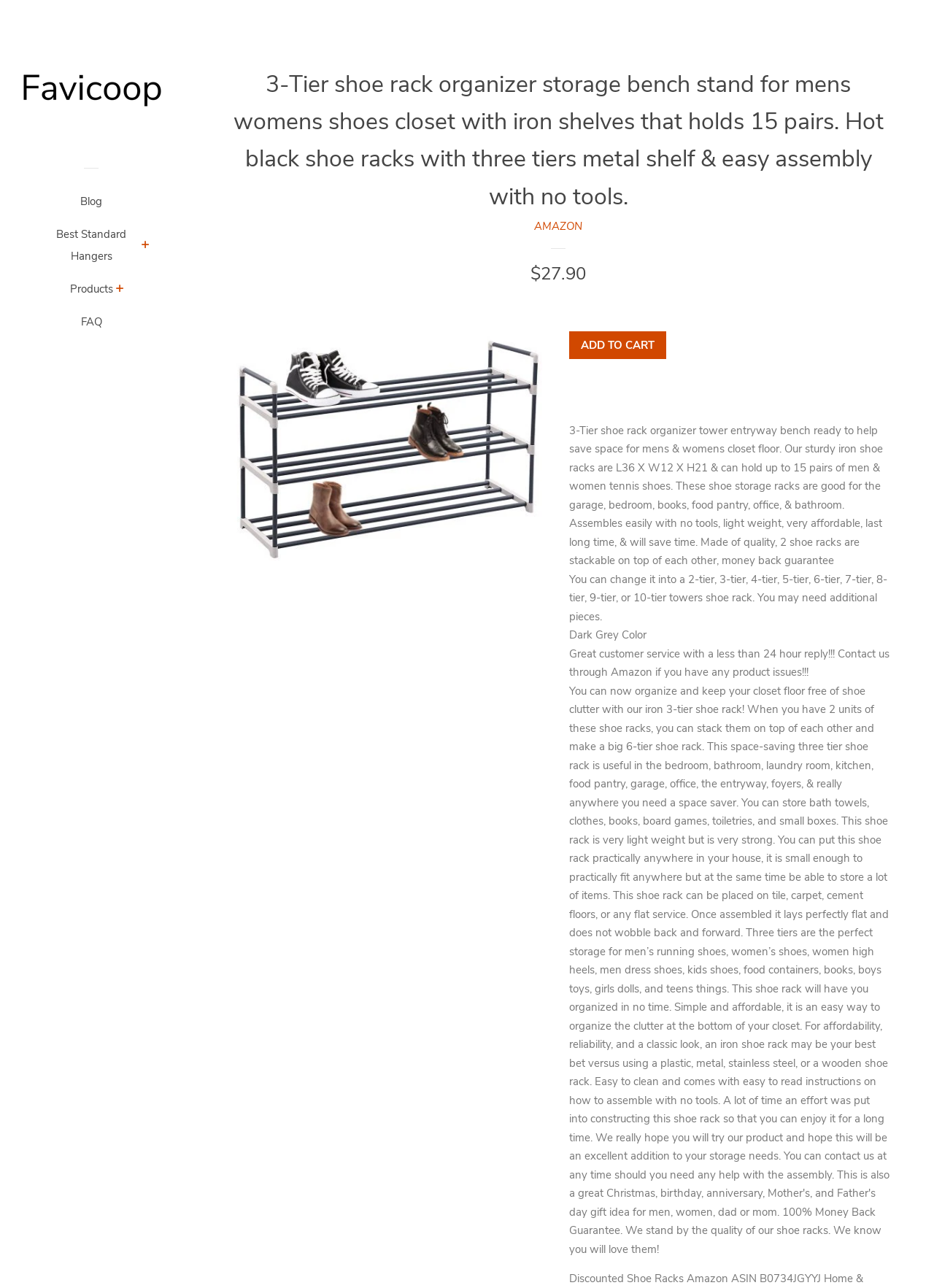Provide a comprehensive caption for the webpage.

This webpage is an e-commerce product page for a 3-Tier shoe rack organizer tower entryway bench. At the top right corner, there is a "Close" link. Below it, there is a horizontal separator line. On the top left, there is a "Favicoop" link with an accompanying image, which is likely the website's logo. 

Below the logo, there are three horizontal LayoutTables, each containing a link to a different section of the website: "Blog", "Best Standard Hangers", and "Products". Each of these links has a corresponding button with a dropdown menu.

Further down, there is a heading that describes the product: a 3-Tier shoe rack organizer storage bench stand for men's and women's shoes closet with iron shelves that holds 15 pairs. Below the heading, there is an "AMAZON" link.

On the left side, there is a section with pricing information, including a "Regular price" label and a price of $27.90. Below this section, there is a horizontal separator line.

To the right of the pricing section, there is a large image of the product, which is a 3-Tier shoe rack organizer storage bench stand. Below the image, there is an "ADD TO CART" link.

Below the image and the "ADD TO CART" link, there are three blocks of text that describe the product in detail. The first block describes the product's features, including its ability to hold up to 15 pairs of shoes, its ease of assembly, and its affordability. The second block explains that the product can be customized into a 2-tier to 10-tier tower shoe rack. The third block mentions the product's color, which is Dark Grey, and the customer service, which promises a less than 24-hour reply.